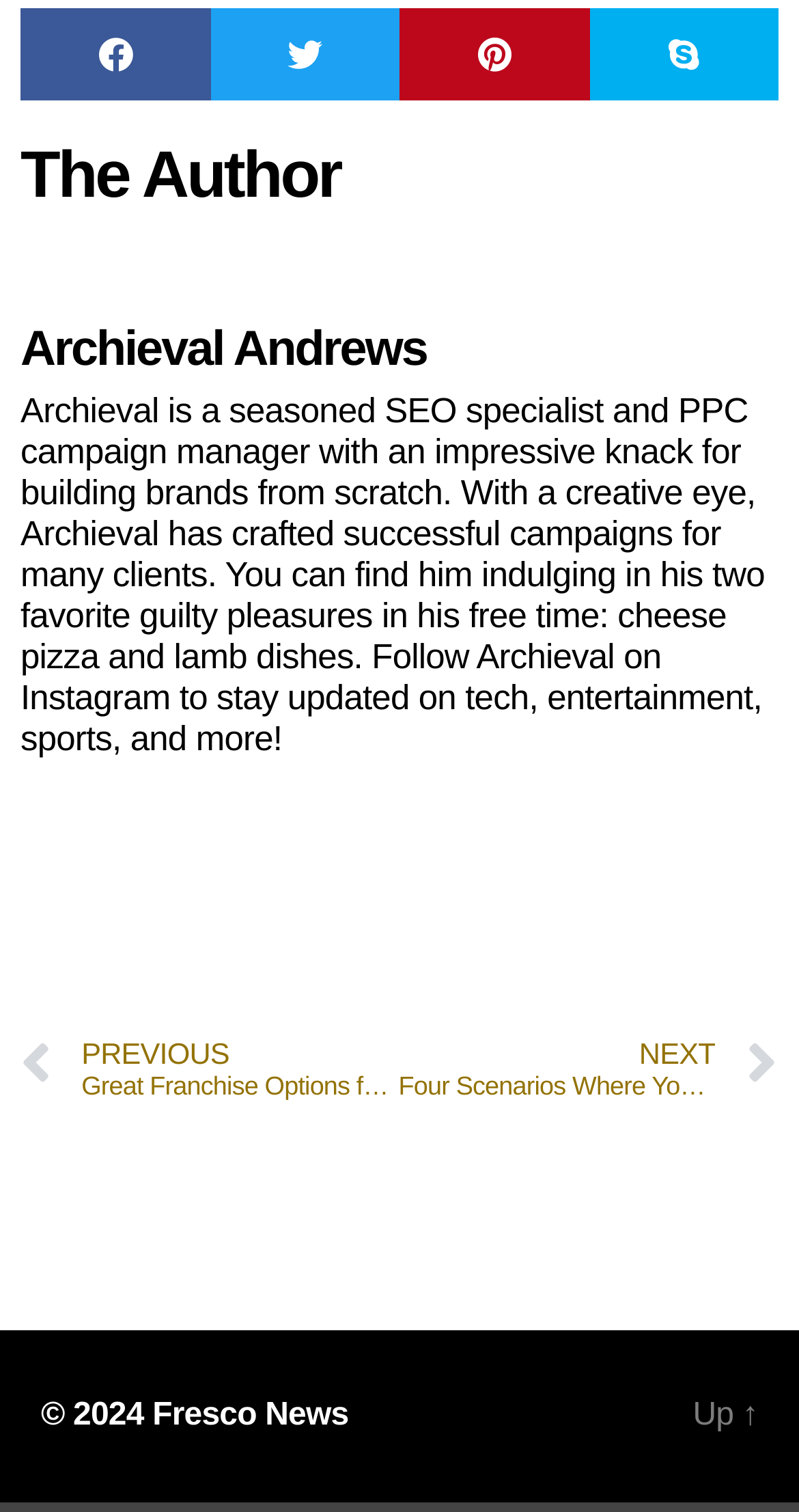Identify the bounding box coordinates for the UI element mentioned here: "Fresco News". Provide the coordinates as four float values between 0 and 1, i.e., [left, top, right, bottom].

[0.191, 0.924, 0.436, 0.947]